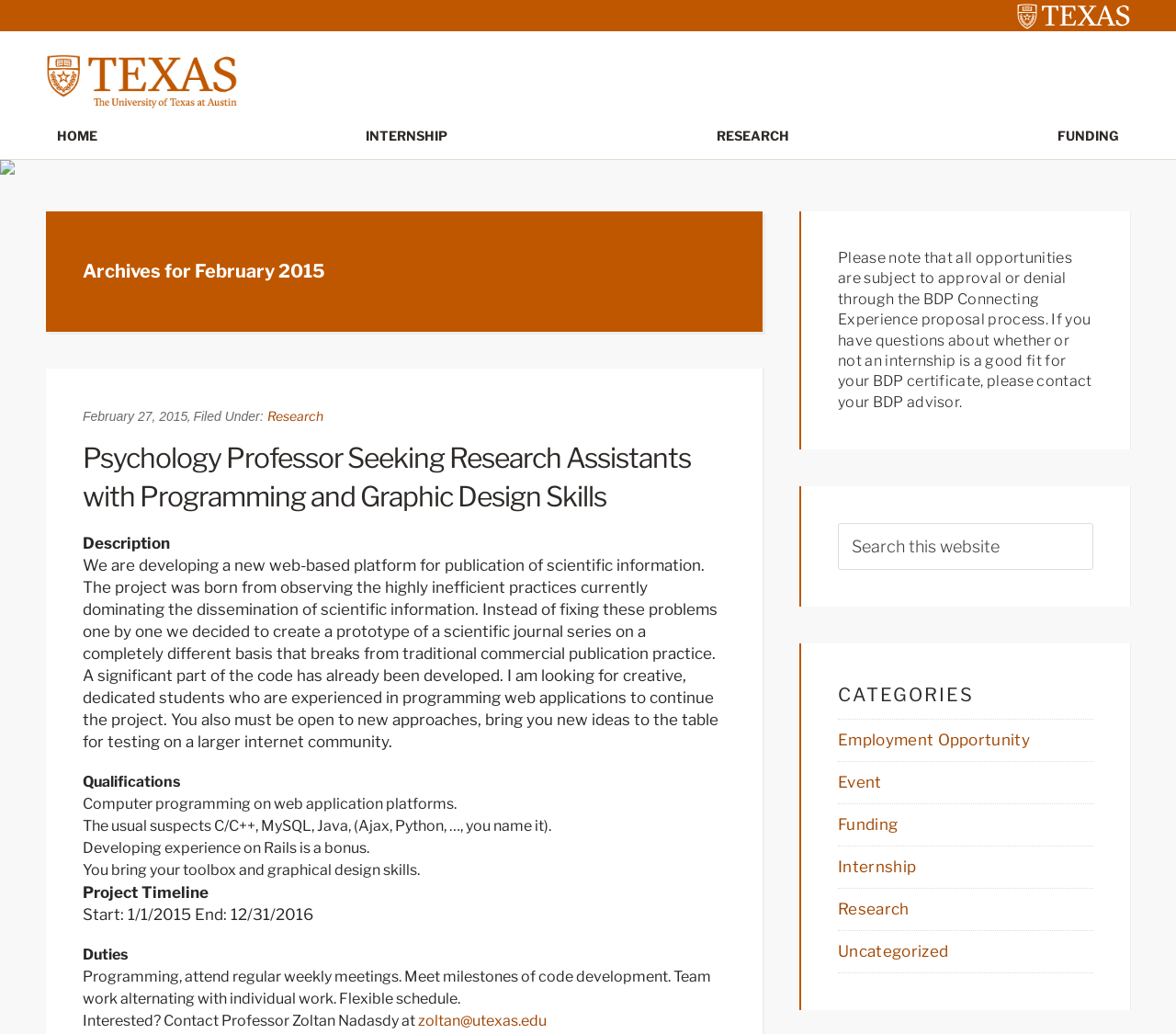What is the name of the university?
Based on the image, give a one-word or short phrase answer.

The University of Texas at Austin